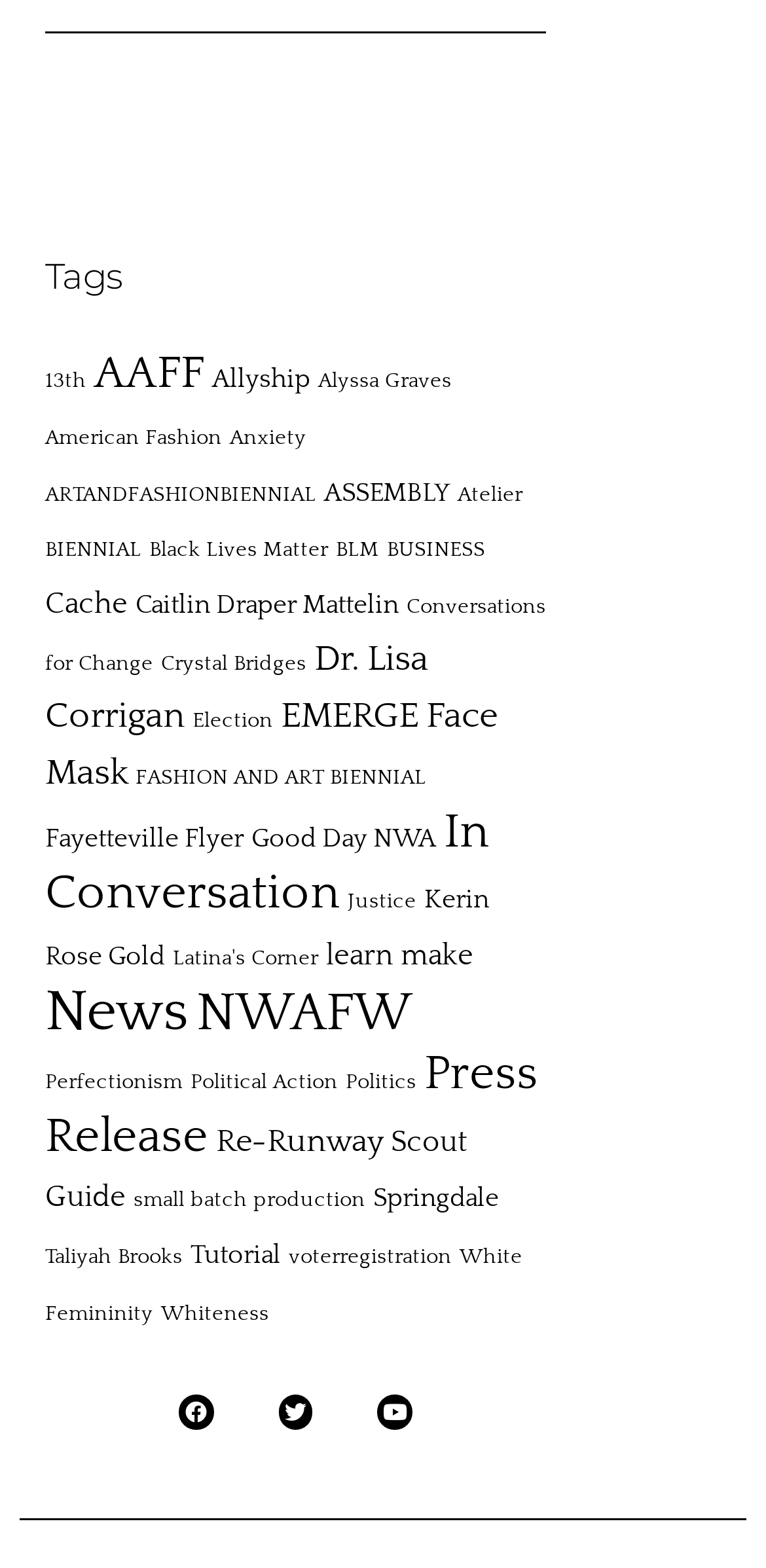Give a one-word or phrase response to the following question: How many categories have only one item?

21